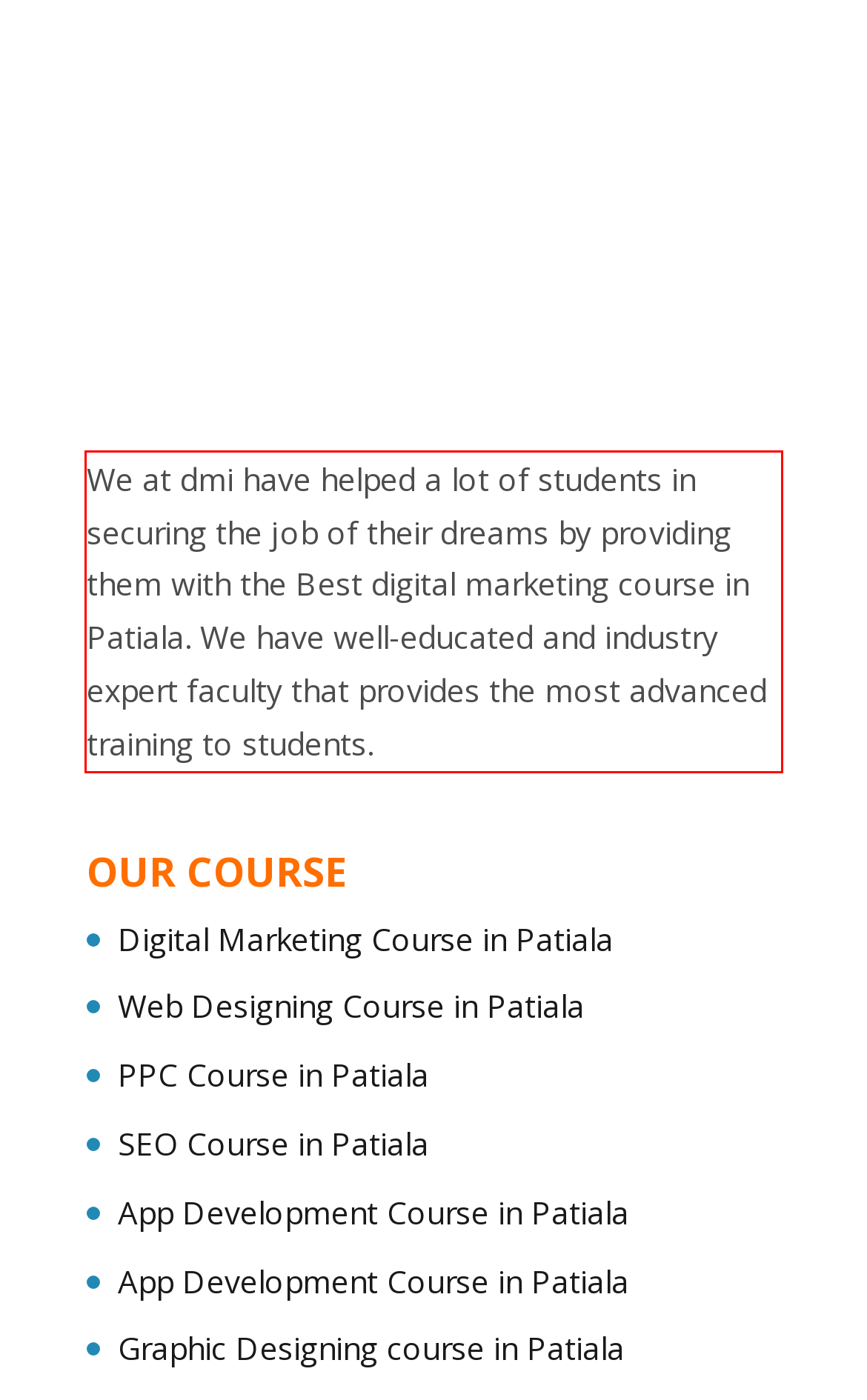Within the screenshot of the webpage, there is a red rectangle. Please recognize and generate the text content inside this red bounding box.

We at dmi have helped a lot of students in securing the job of their dreams by providing them with the Best digital marketing course in Patiala. We have well-educated and industry expert faculty that provides the most advanced training to students.